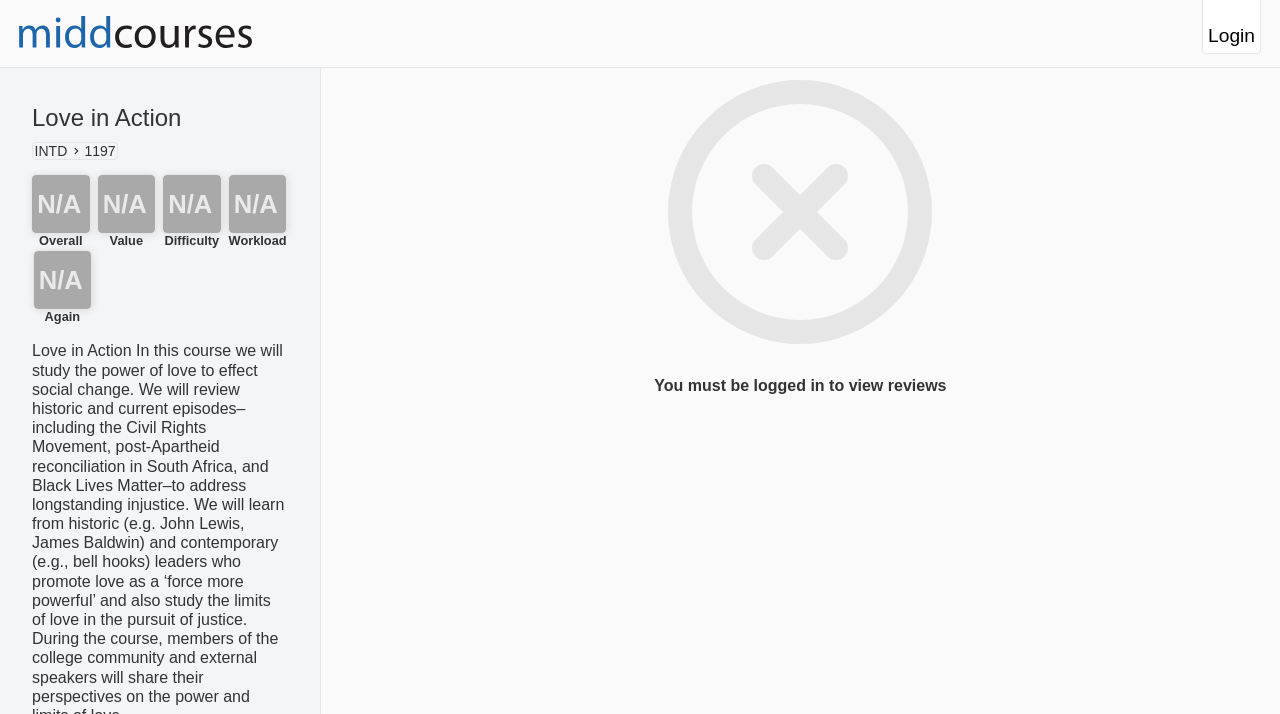Determine the webpage's heading and output its text content.

Love in Action